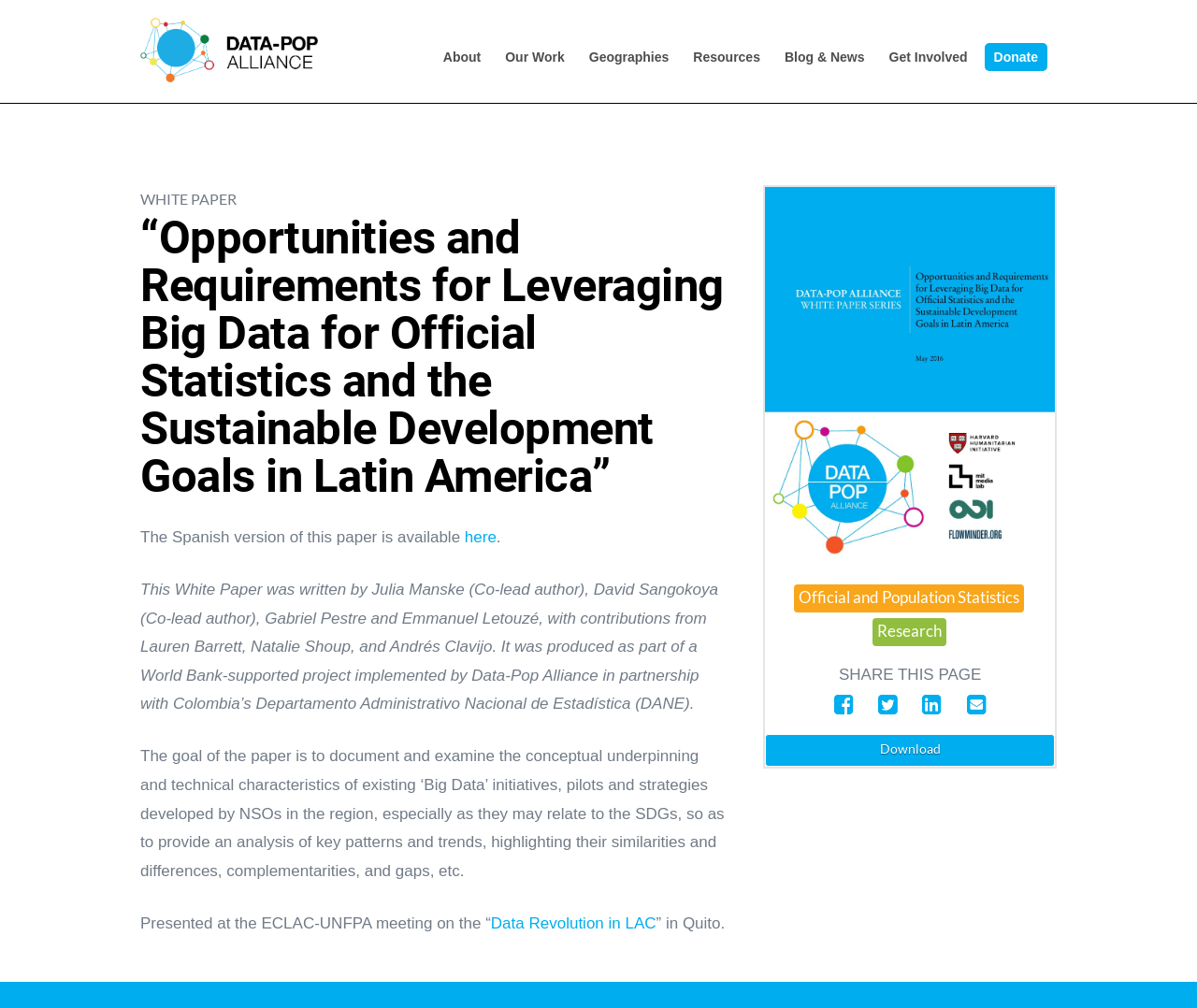Pinpoint the bounding box coordinates of the clickable element to carry out the following instruction: "Visit the 'Data Revolution in LAC' page."

[0.41, 0.907, 0.548, 0.925]